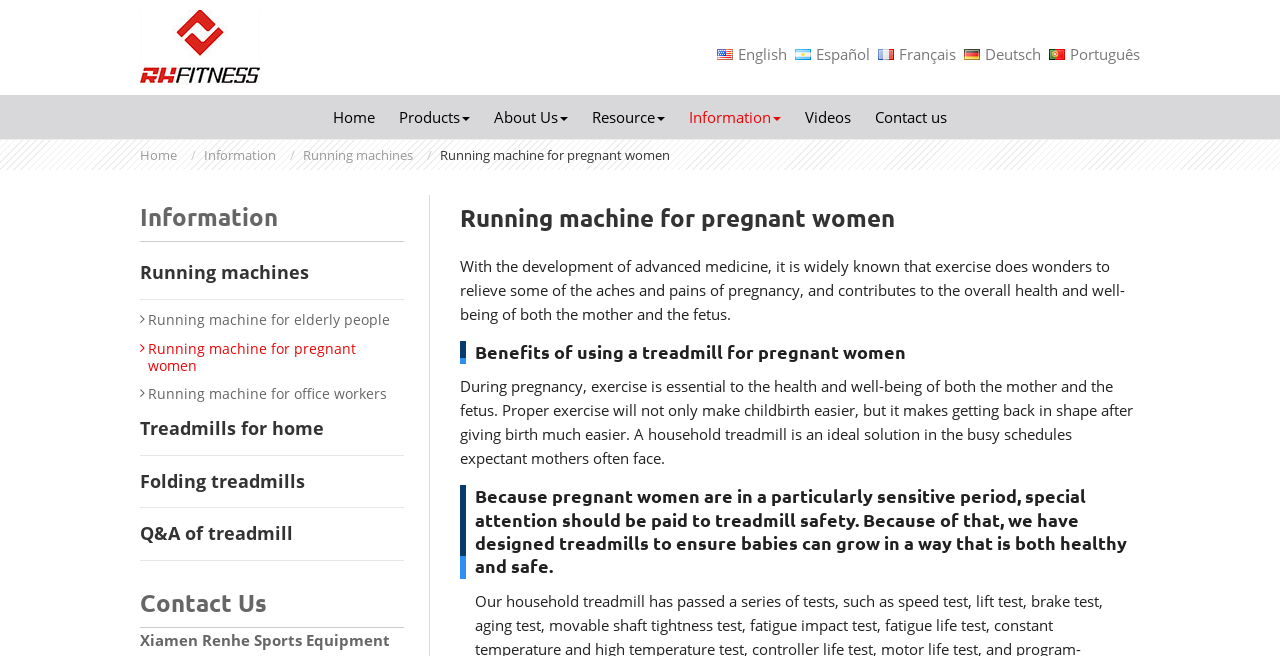Explain the contents of the webpage comprehensively.

The webpage is about a treadmill manufacturer, RH Fitness, and its products, particularly focusing on treadmills for pregnant women. At the top left, there is a logo of the company, Xiamen Renhe Sports Equipment Co.,Ltd., accompanied by a link to the company's website. Next to the logo, there are language selection options, including English, Español, Français, Deutsch, and Português, each with a corresponding flag icon.

The main navigation menu is located at the top center, consisting of links to Home, Products, About Us, Resource, Information, Videos, and Contact us. Below the navigation menu, there is a section highlighting the benefits of using a treadmill for pregnant women. This section includes a heading, "Running machine for pregnant women," and three paragraphs of text discussing the importance of exercise during pregnancy and the safety features of the company's treadmills.

On the left side of the page, there is a sidebar with links to various categories, including Information, Running machines, treadmills for specific groups (elderly people, pregnant women, office workers), and product types (treadmills for home, folding treadmills). There is also a link to Q&A of treadmill and Contact Us at the bottom of the sidebar.

Overall, the webpage is well-organized, with clear headings and concise text, making it easy to navigate and find information about the company's products and services.